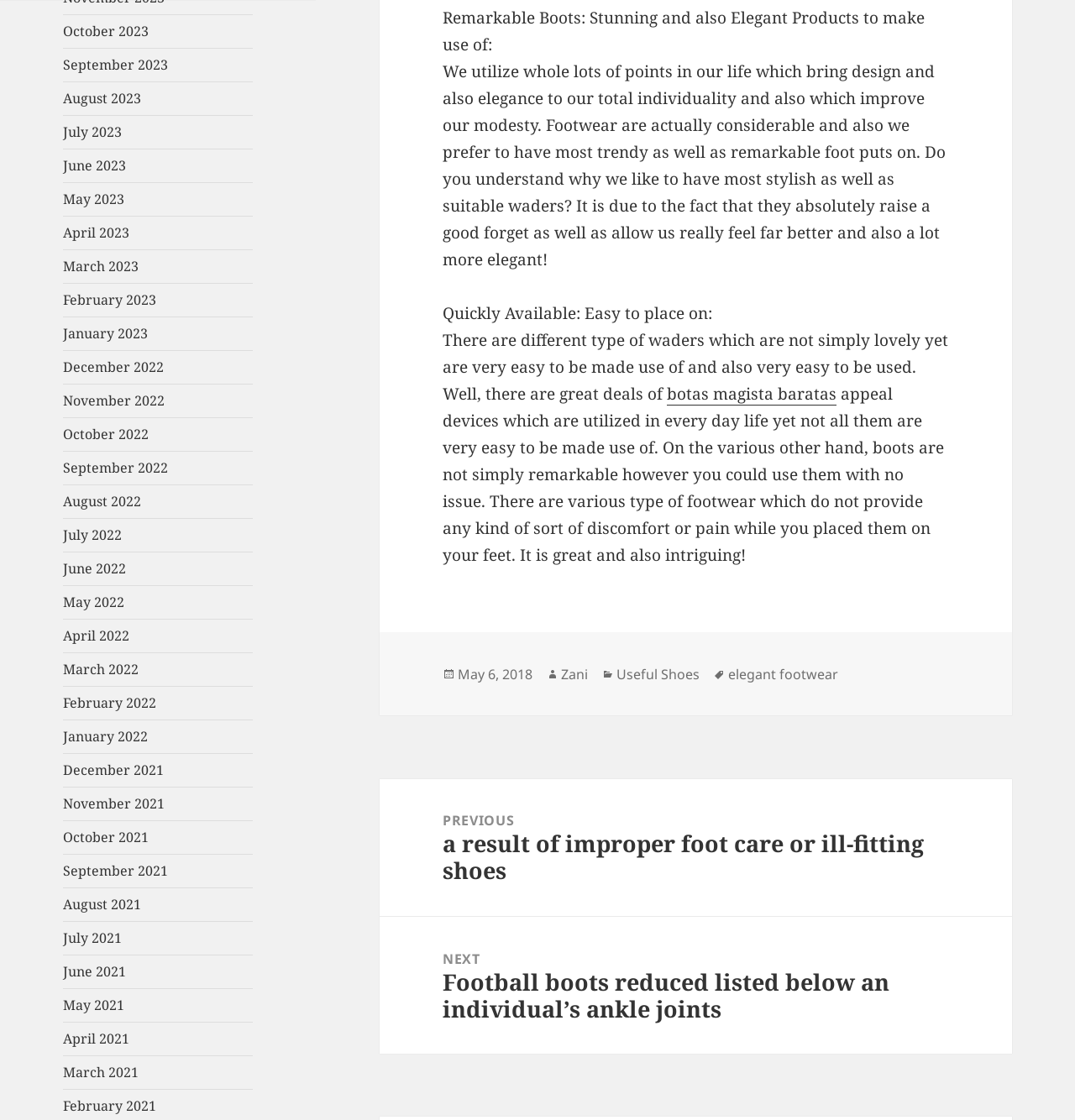What is the category of the post?
Using the screenshot, give a one-word or short phrase answer.

Useful Shoes